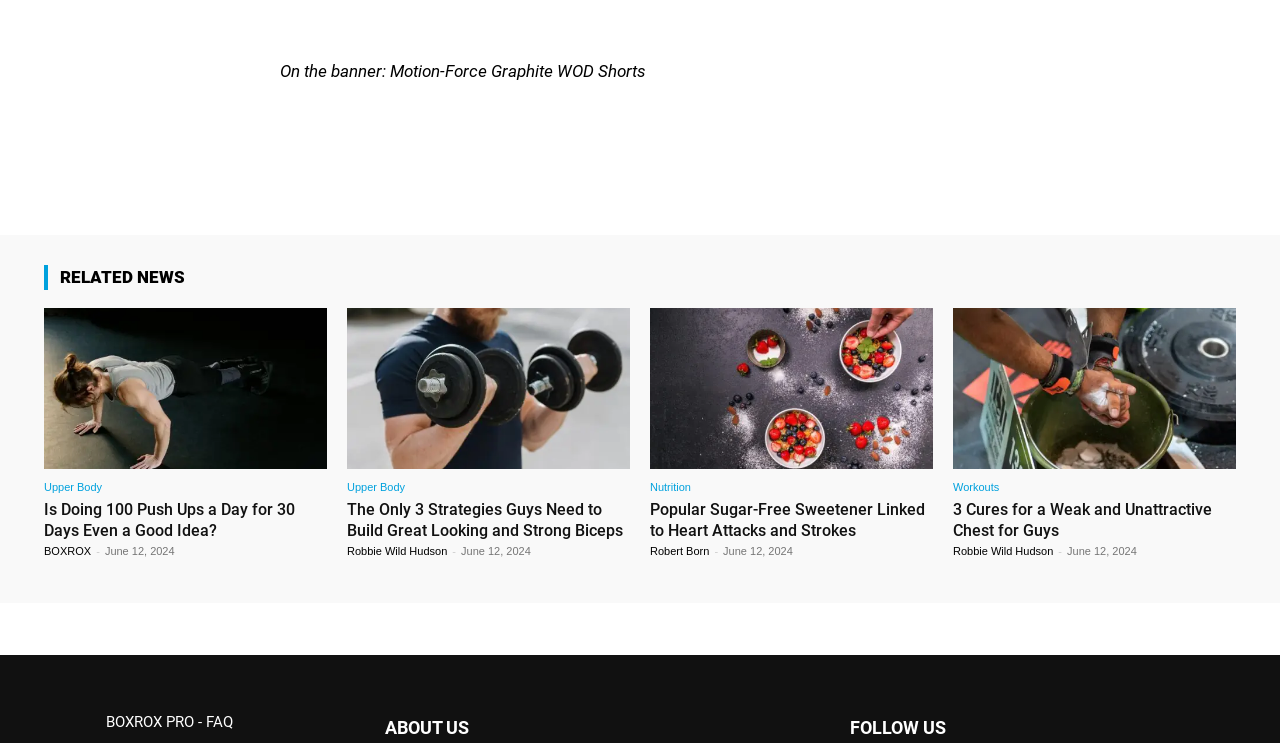Please find the bounding box for the UI element described by: "Workouts".

[0.745, 0.649, 0.781, 0.664]